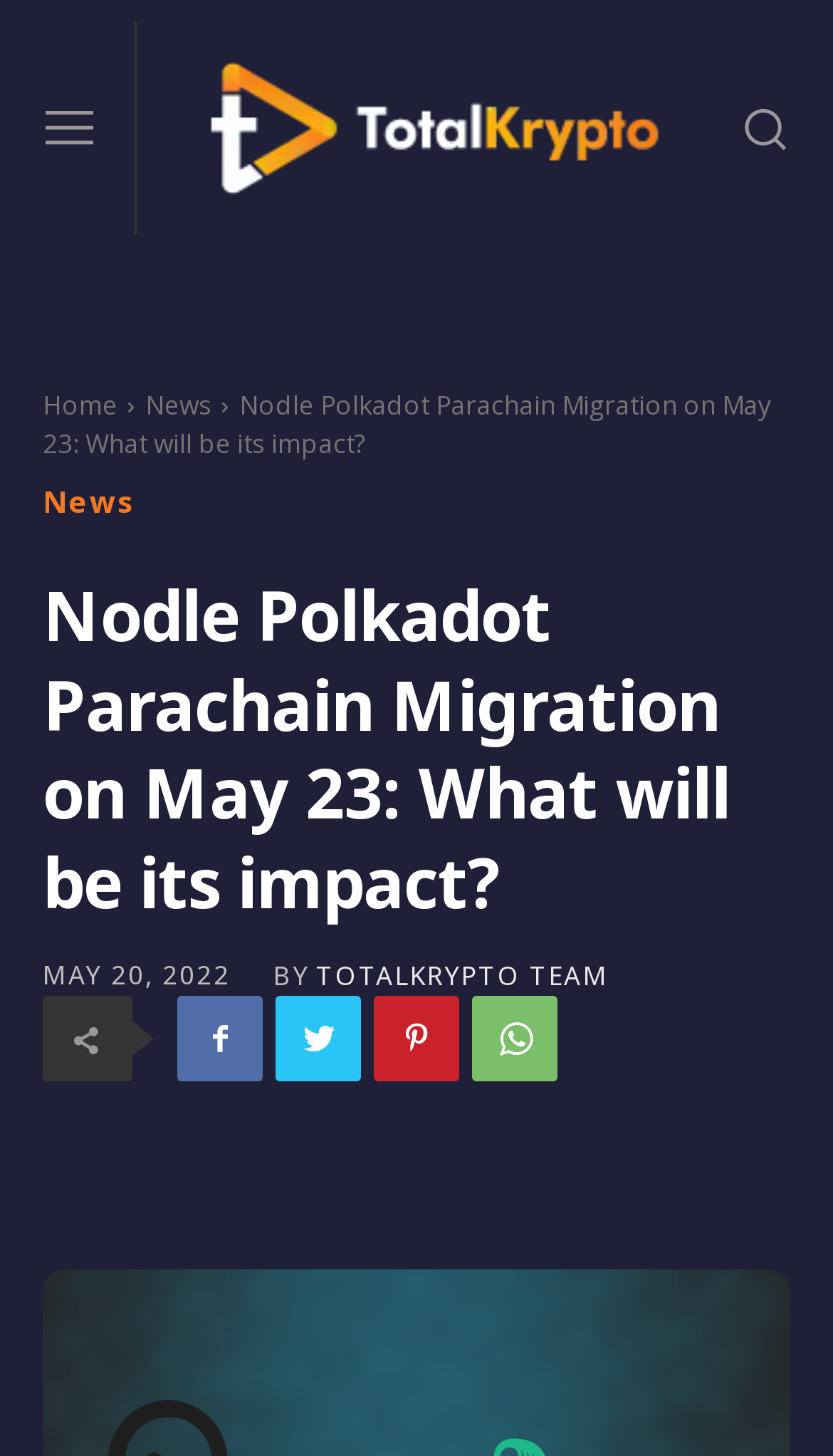What is the date of the Nodle Polkadot Parachain migration?
Look at the image and respond with a one-word or short phrase answer.

May 23, 2022